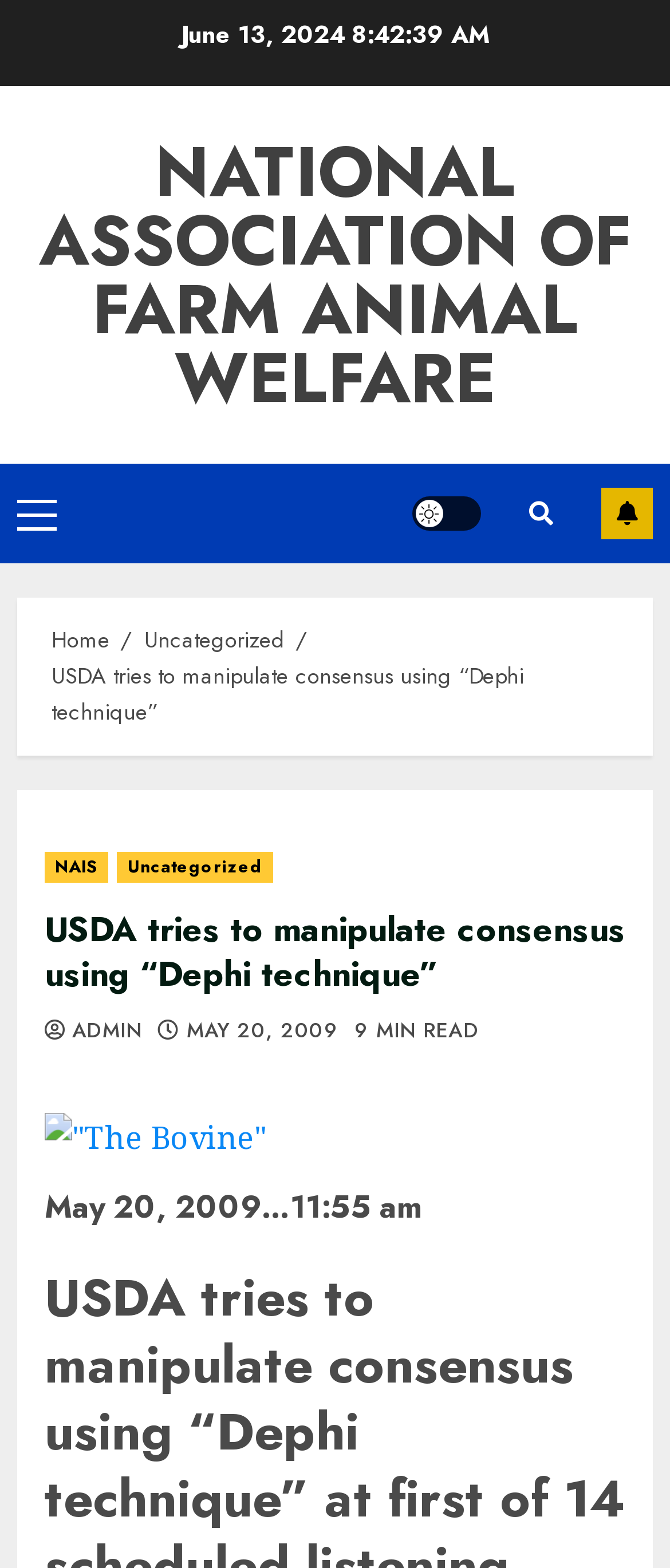Locate the bounding box coordinates of the element to click to perform the following action: 'Click on the 'SUBSCRIBE' link'. The coordinates should be given as four float values between 0 and 1, in the form of [left, top, right, bottom].

[0.897, 0.311, 0.974, 0.344]